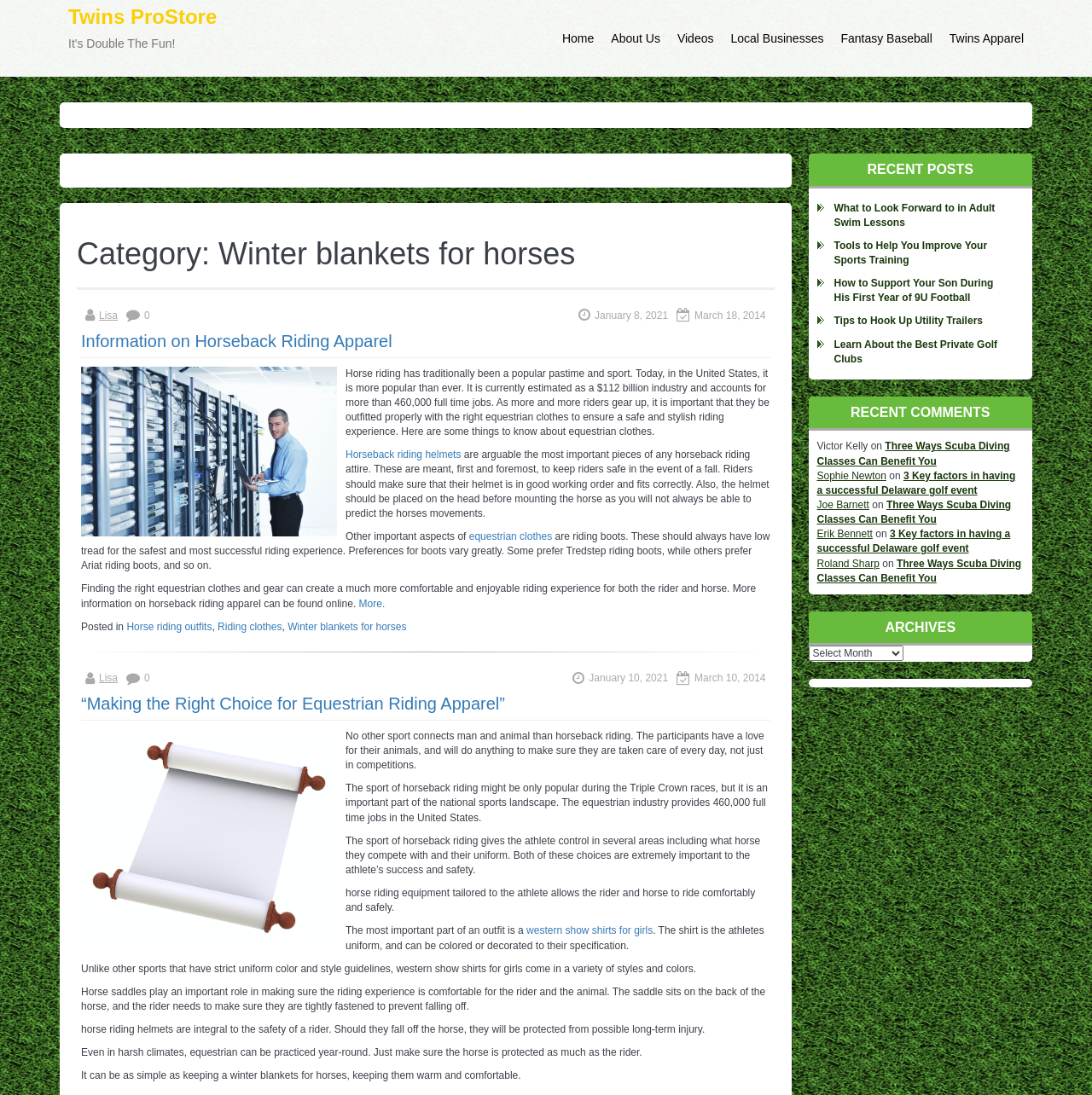Generate the text content of the main headline of the webpage.

Category: Winter blankets for horses